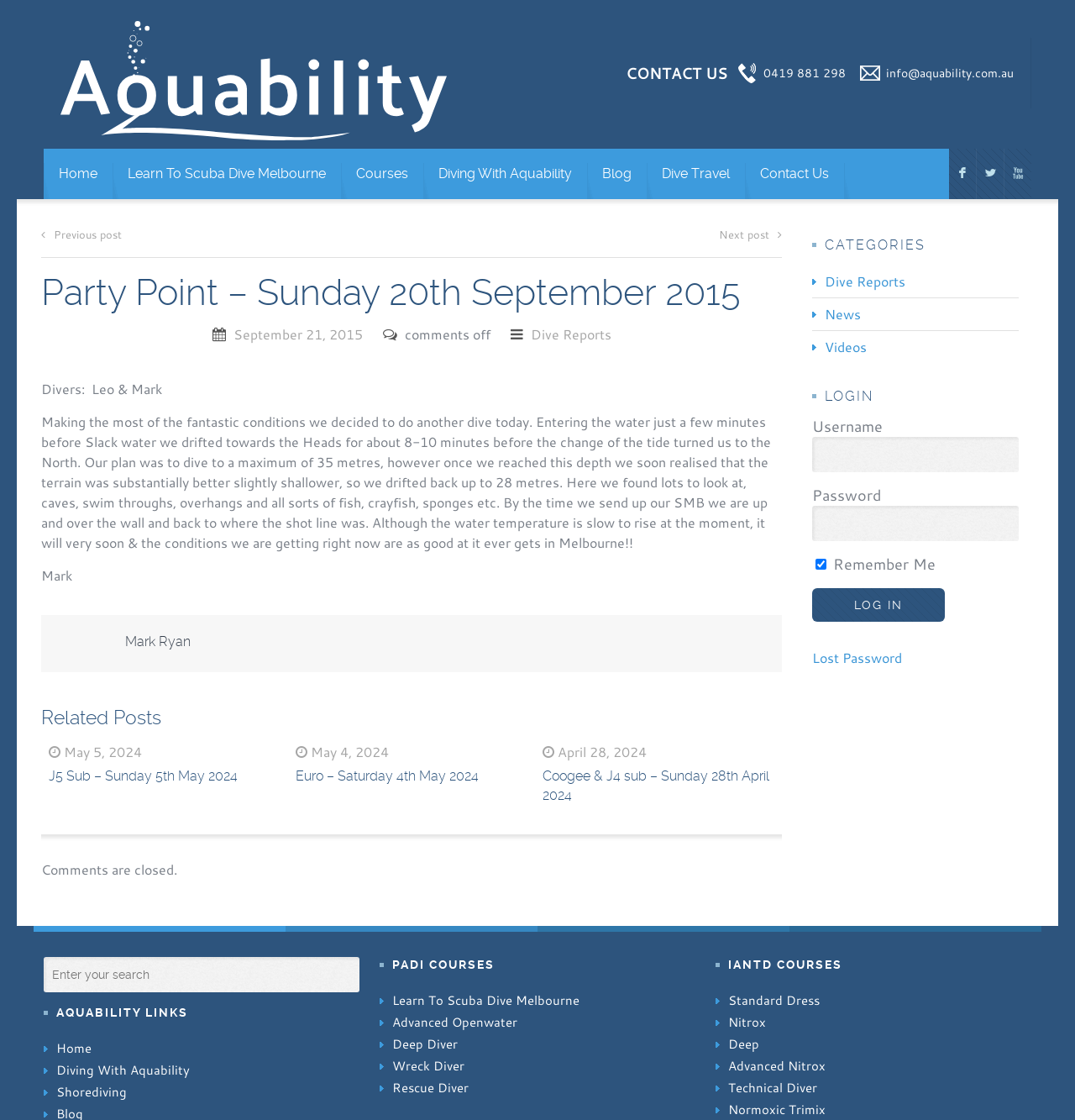What is the username field label in the login form?
Answer the question with just one word or phrase using the image.

Username